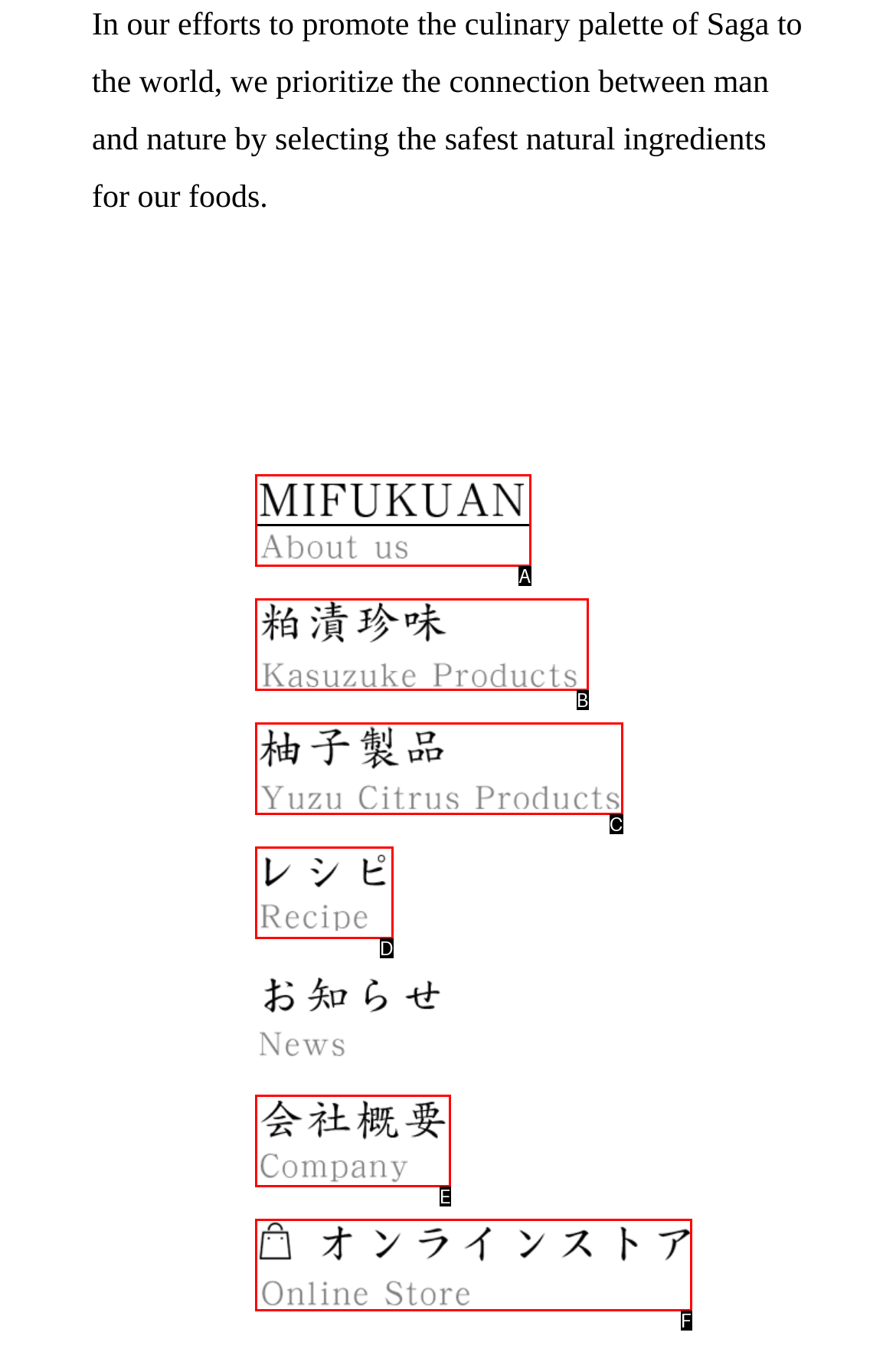Determine which option fits the element description: 柚子製品Yuzu Citrus Products
Answer with the option’s letter directly.

C